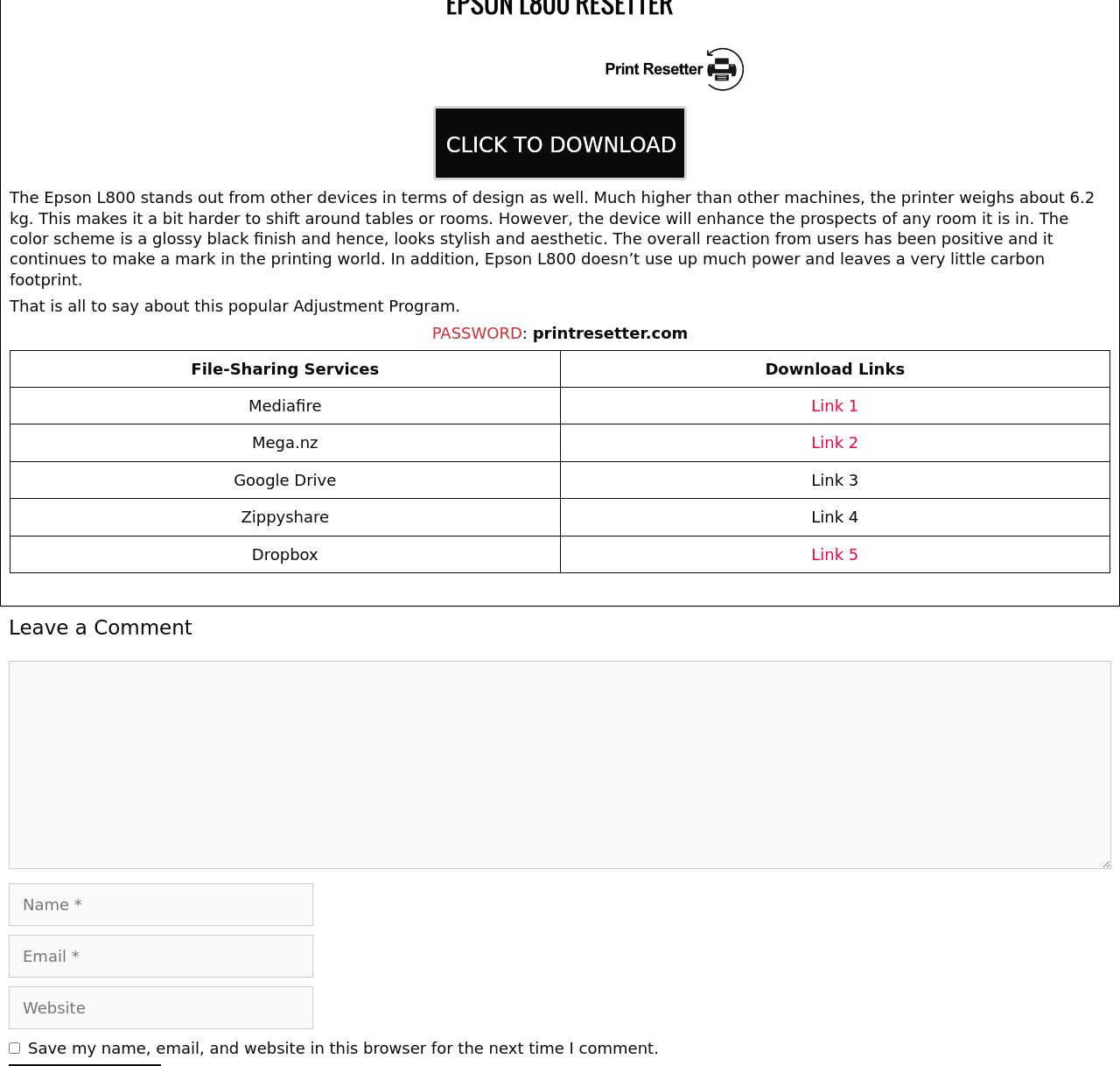Locate the bounding box of the UI element described by: "PRIVACY POLICY" in the given webpage screenshot.

None